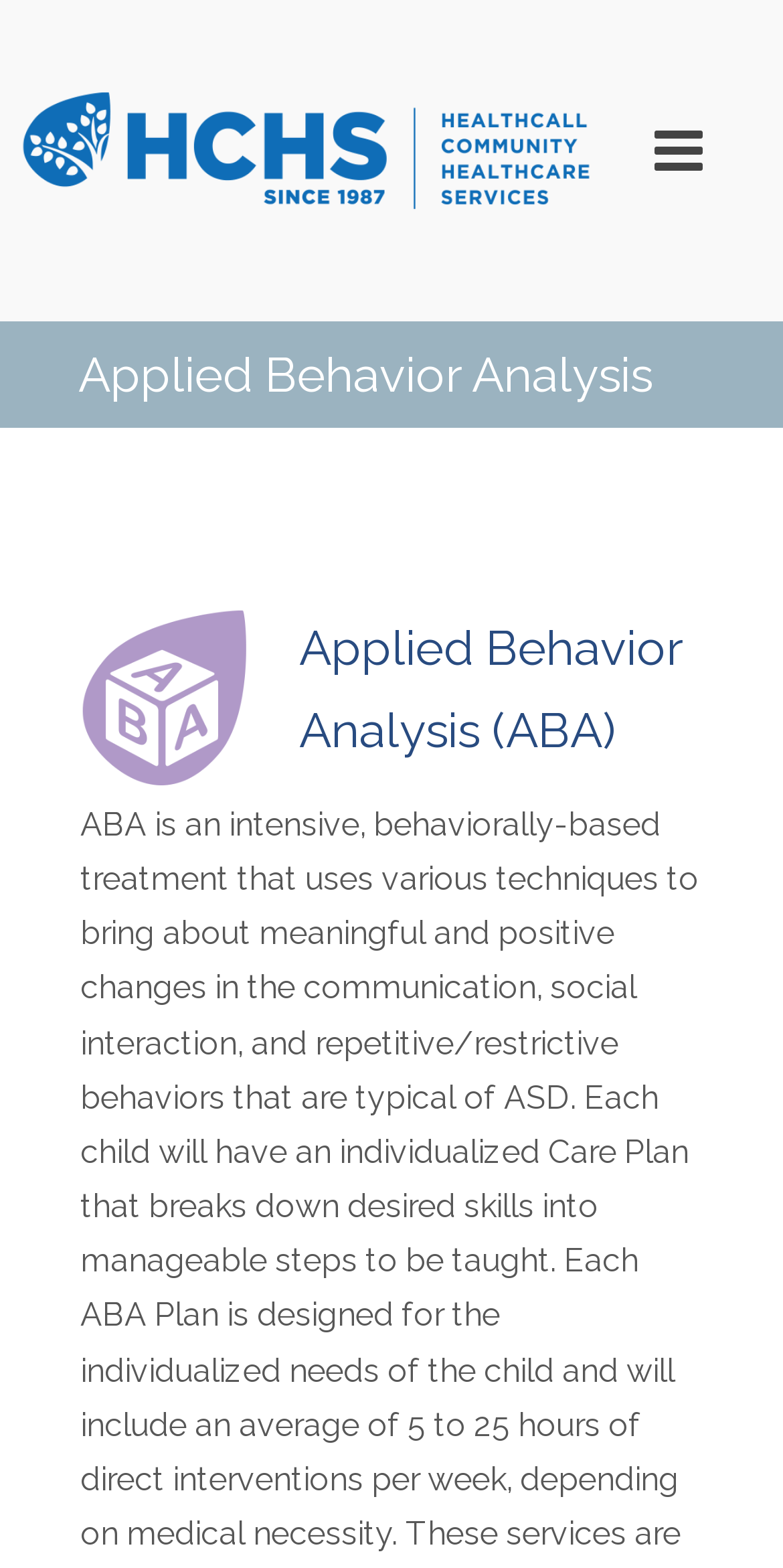Please identify the webpage's heading and generate its text content.

Applied Behavior Analysis